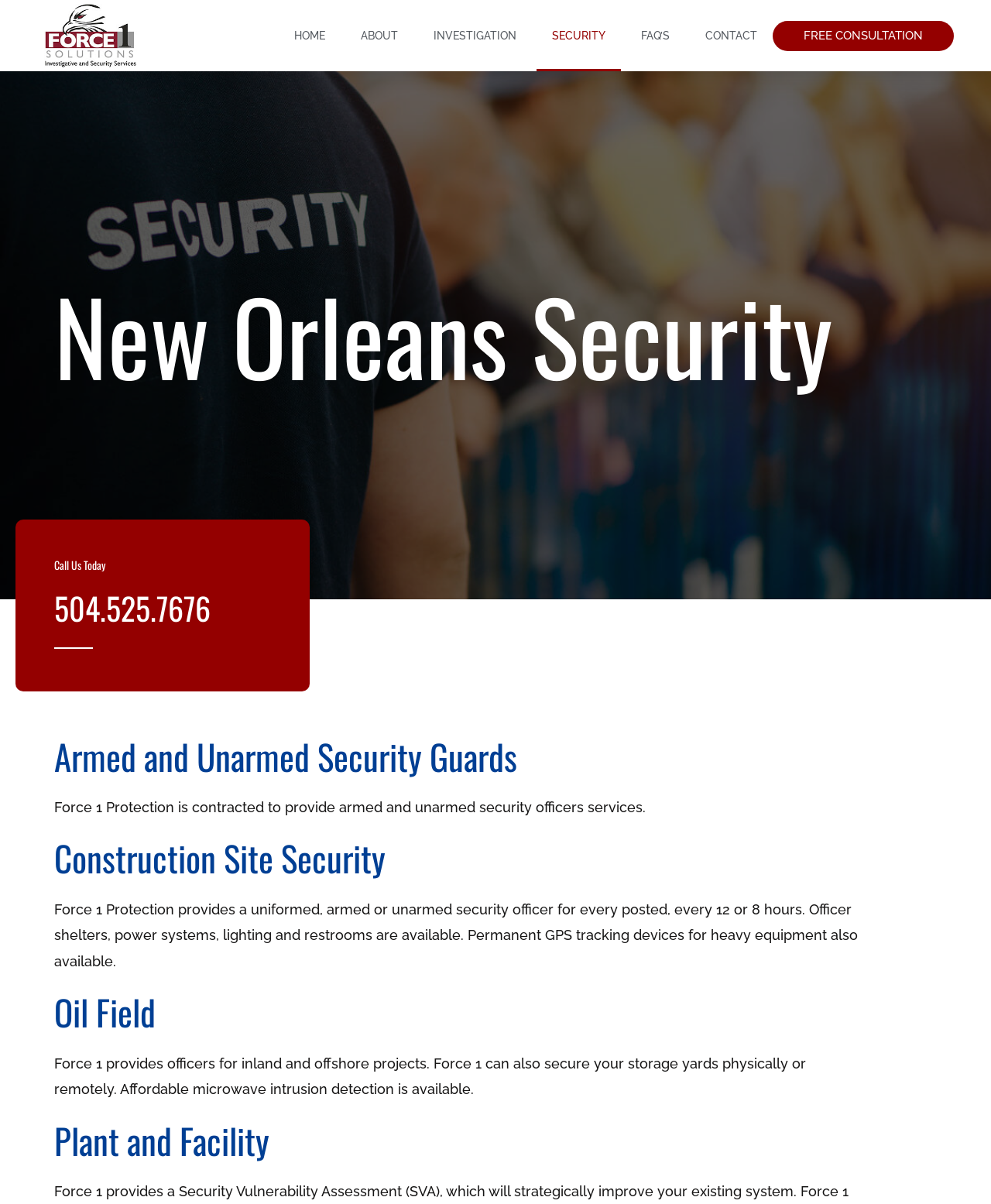What type of services does Force 1 Protection provide?
Answer briefly with a single word or phrase based on the image.

Security services